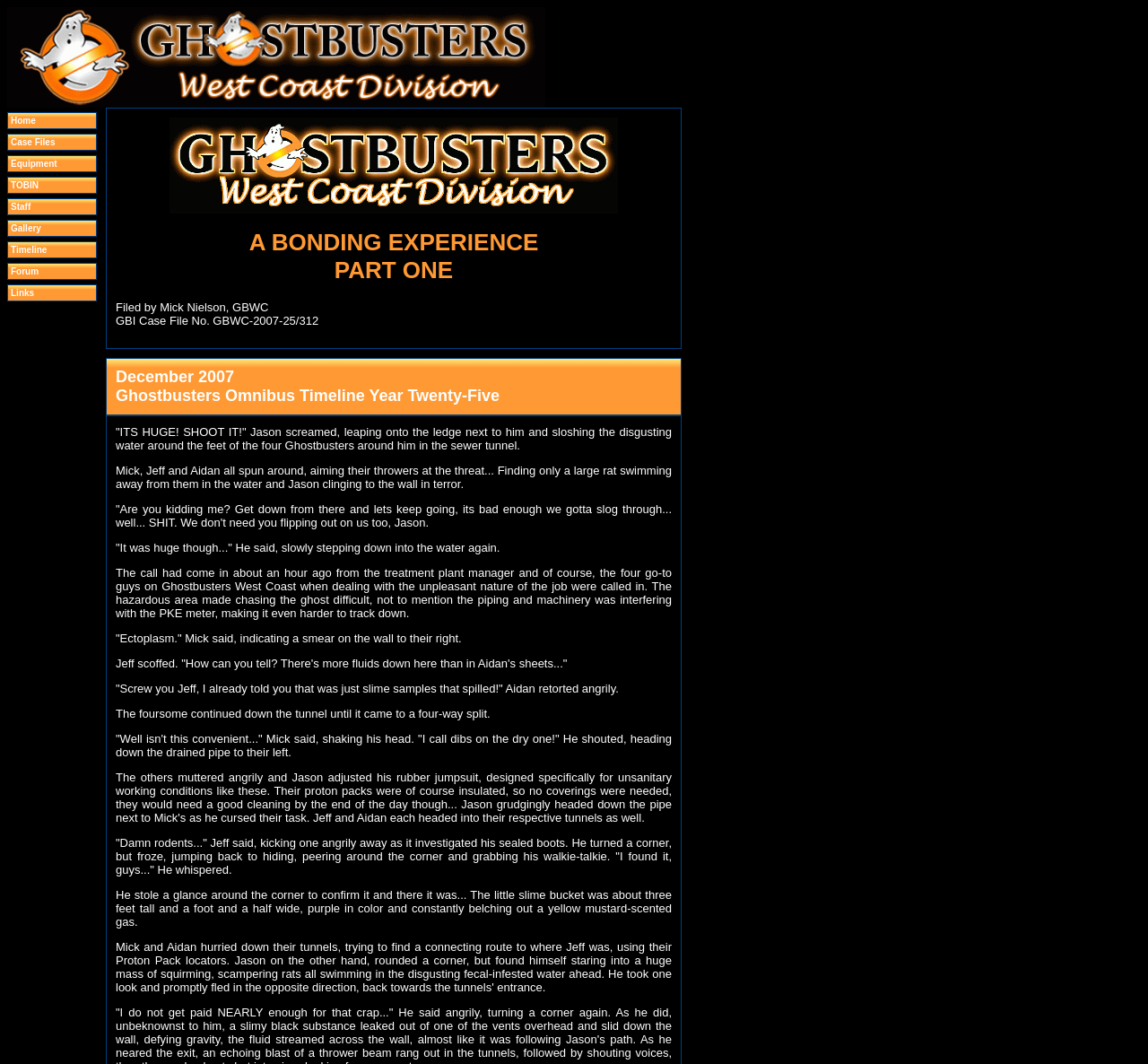Could you find the bounding box coordinates of the clickable area to complete this instruction: "Click the 'Case Files' link"?

[0.009, 0.129, 0.048, 0.138]